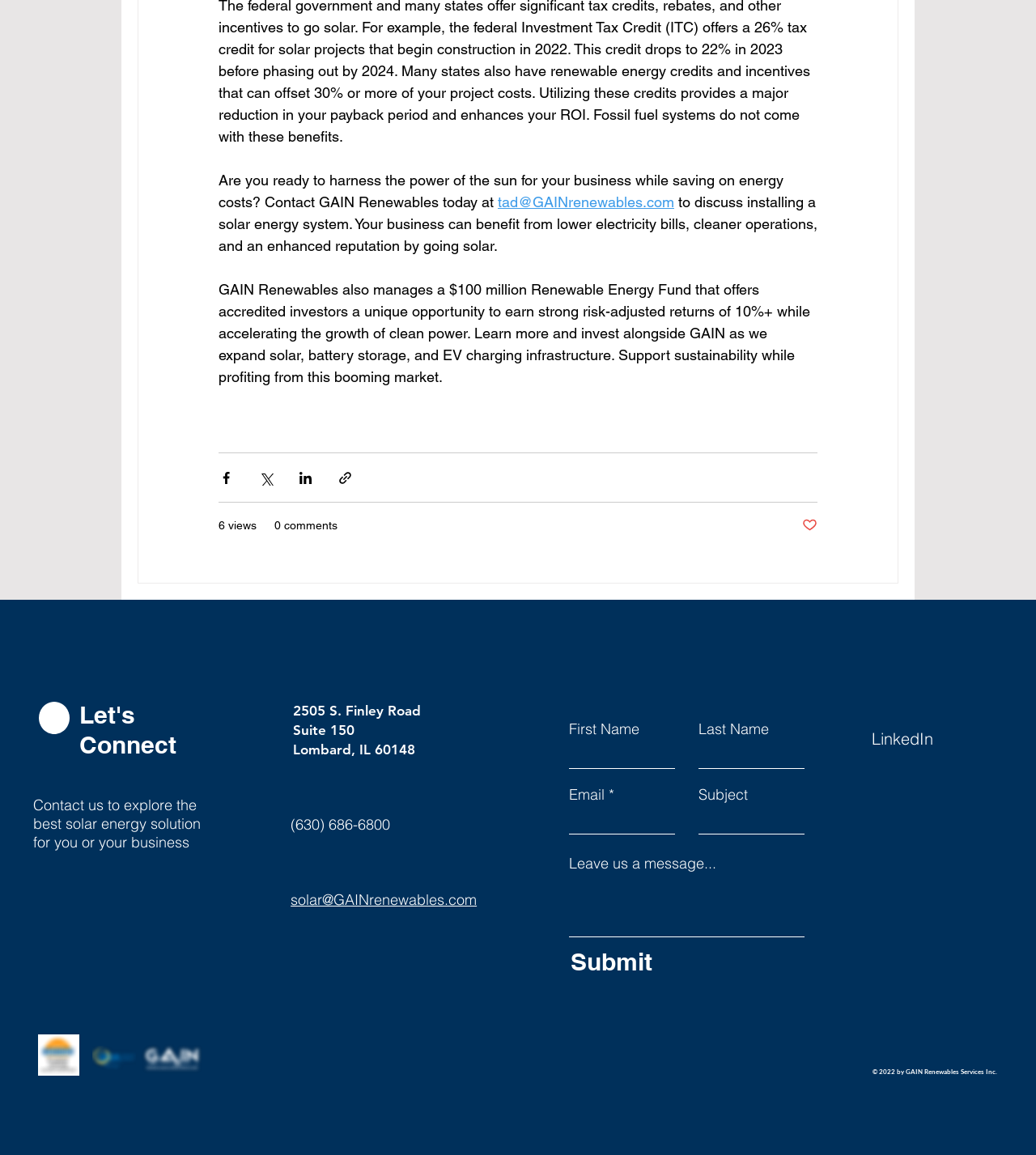What is the name of the fund managed by GAIN Renewables?
Please use the image to provide a one-word or short phrase answer.

Renewable Energy Fund